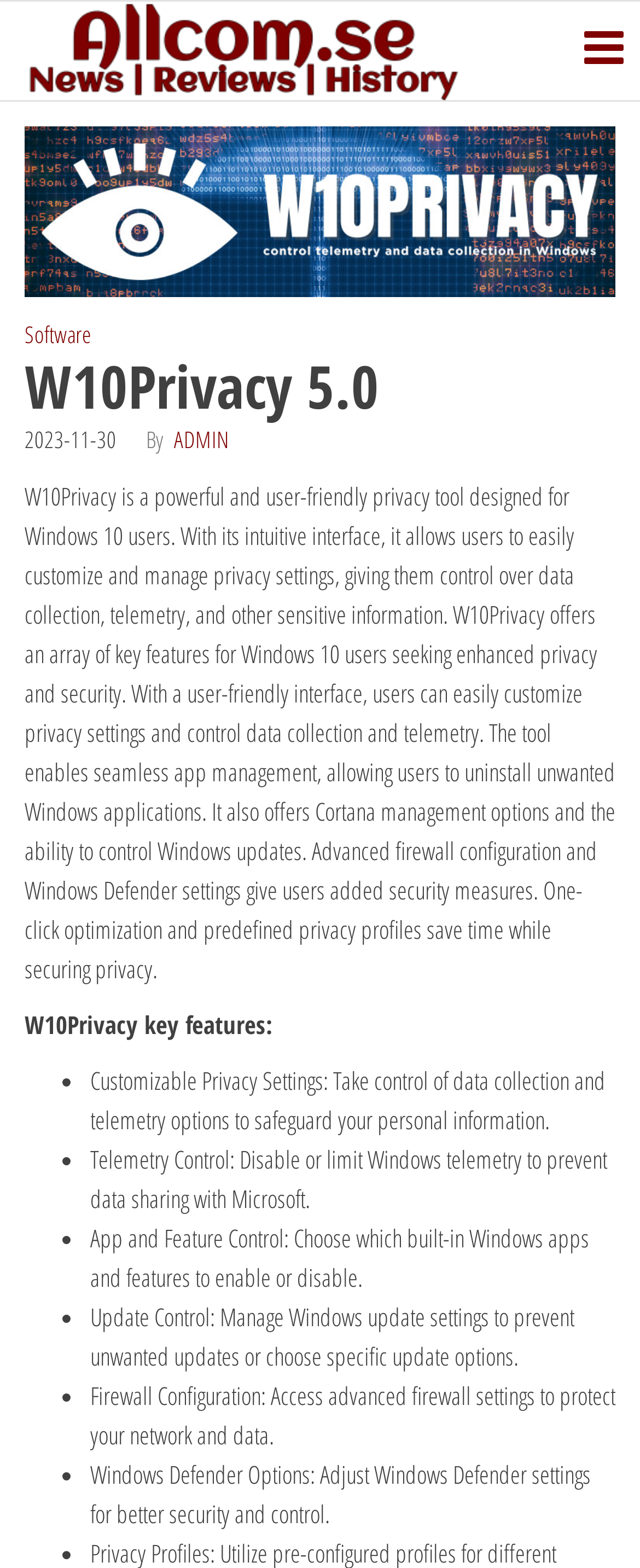Identify the bounding box for the described UI element: "alt="allcom.se"".

[0.038, 0.022, 0.723, 0.043]